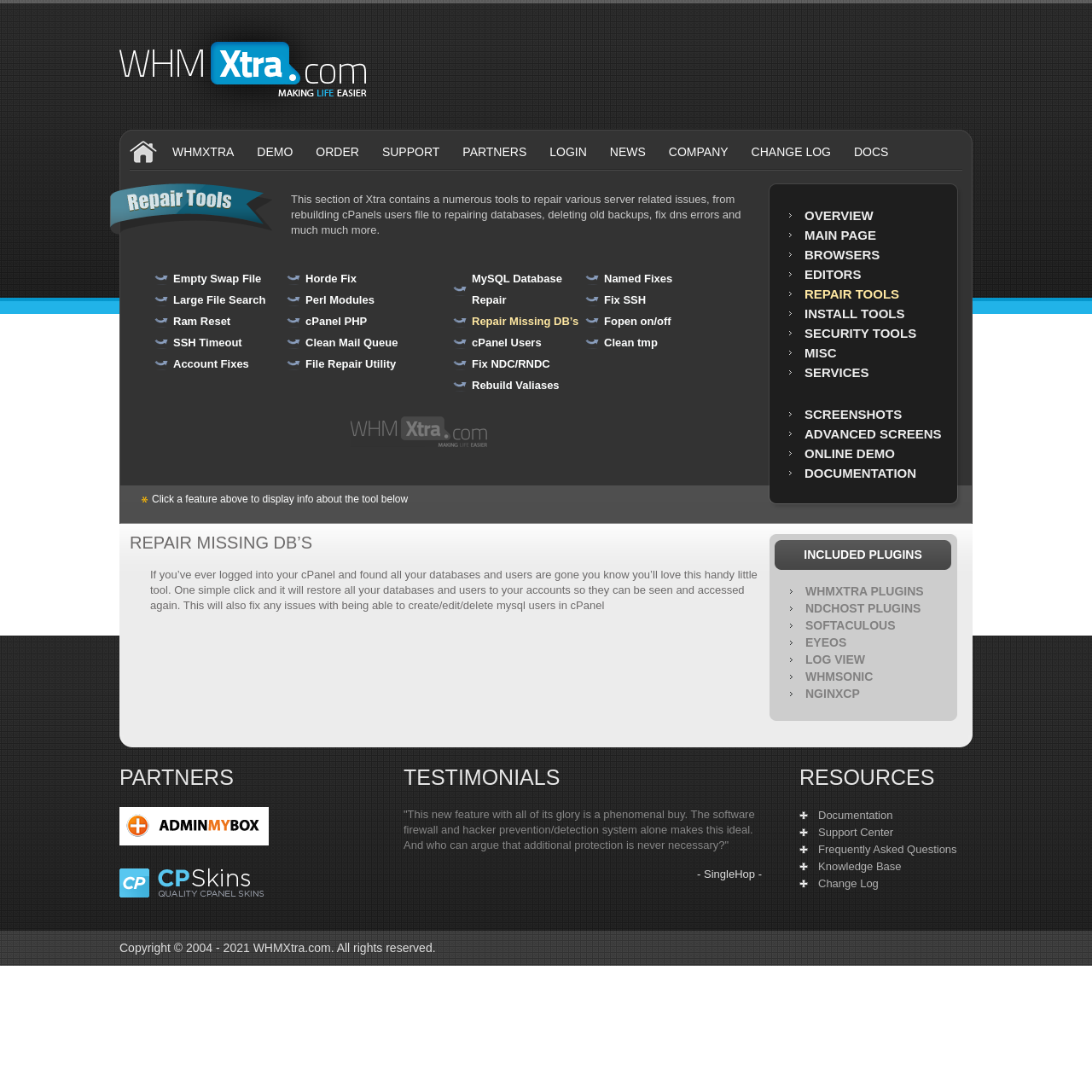Locate the bounding box coordinates of the element that should be clicked to fulfill the instruction: "Click on the 'Repair Missing DB’s' link".

[0.432, 0.288, 0.53, 0.3]